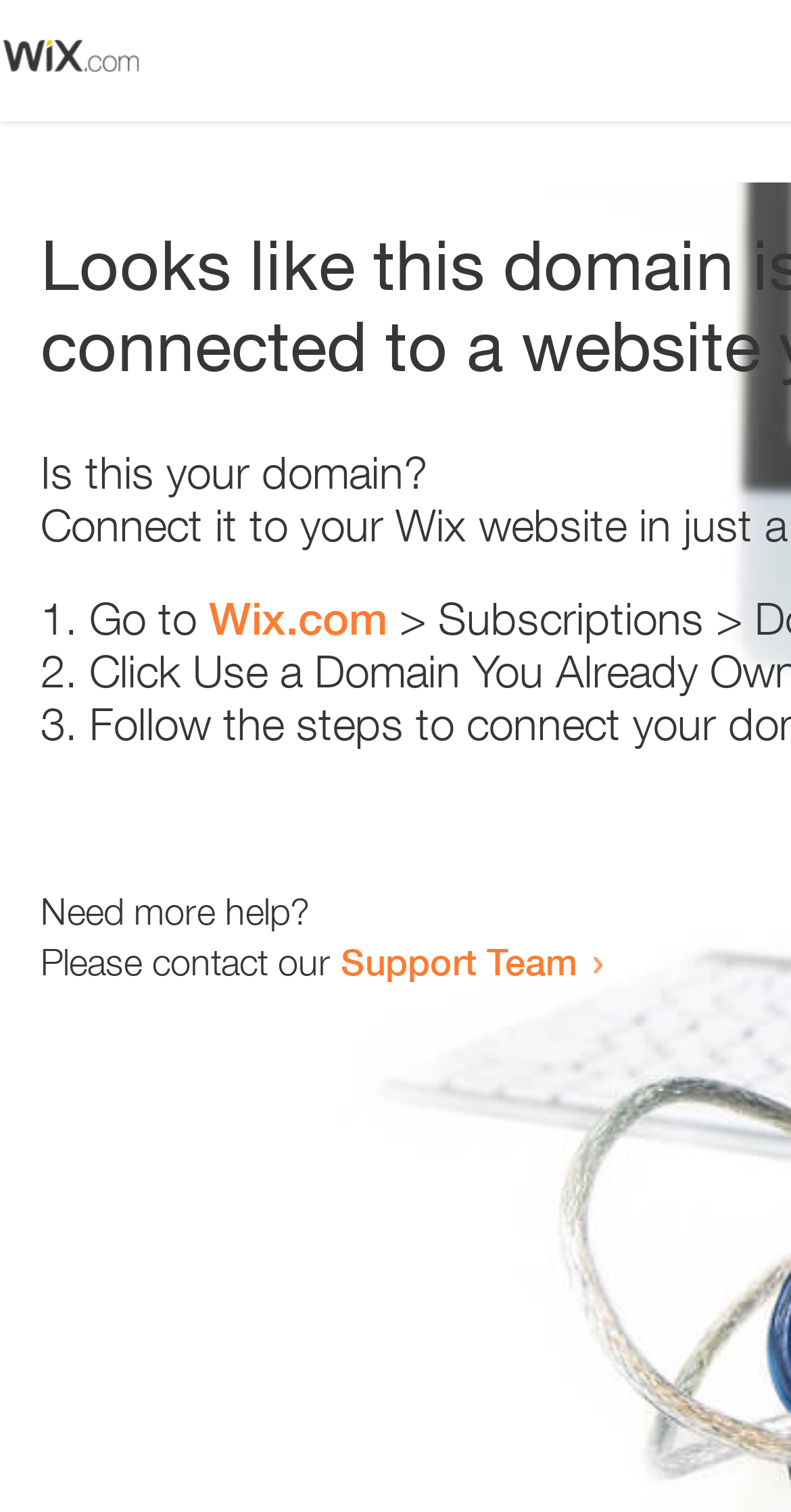Show the bounding box coordinates for the HTML element as described: "Wix.com".

[0.264, 0.392, 0.49, 0.426]